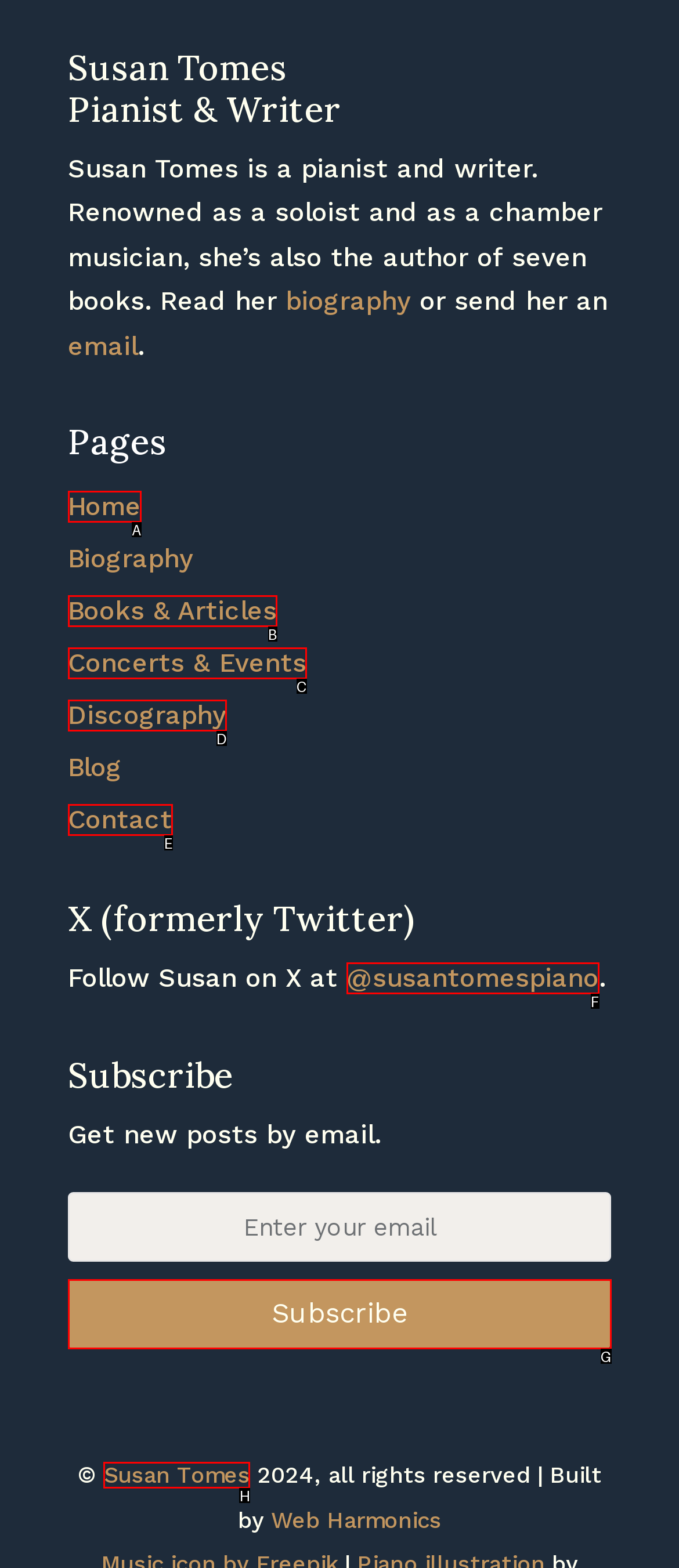Determine which option matches the element description: Concerts & Events
Reply with the letter of the appropriate option from the options provided.

C